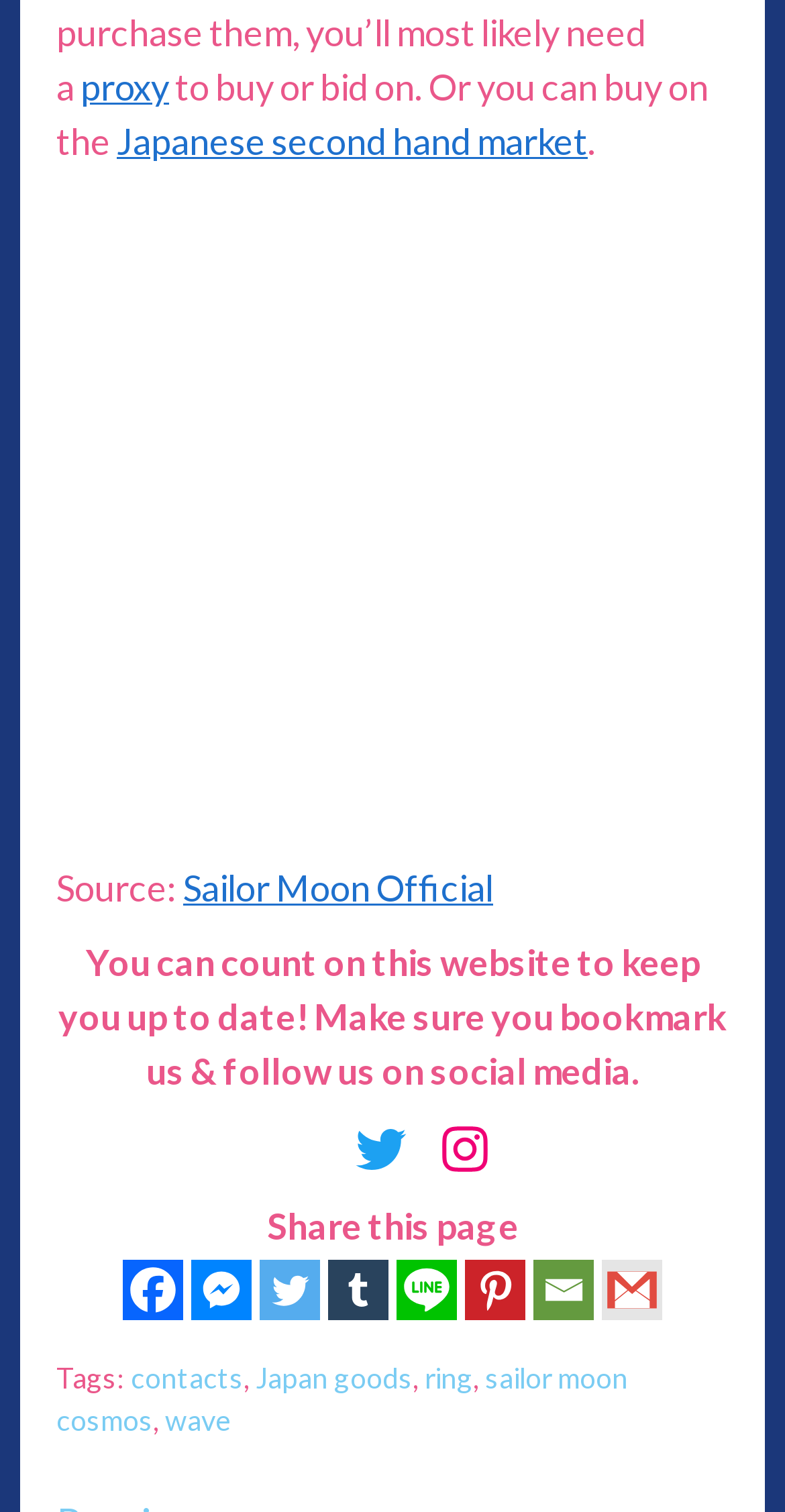Specify the bounding box coordinates of the area to click in order to follow the given instruction: "Read more about sailor moon cosmos."

[0.072, 0.9, 0.8, 0.951]